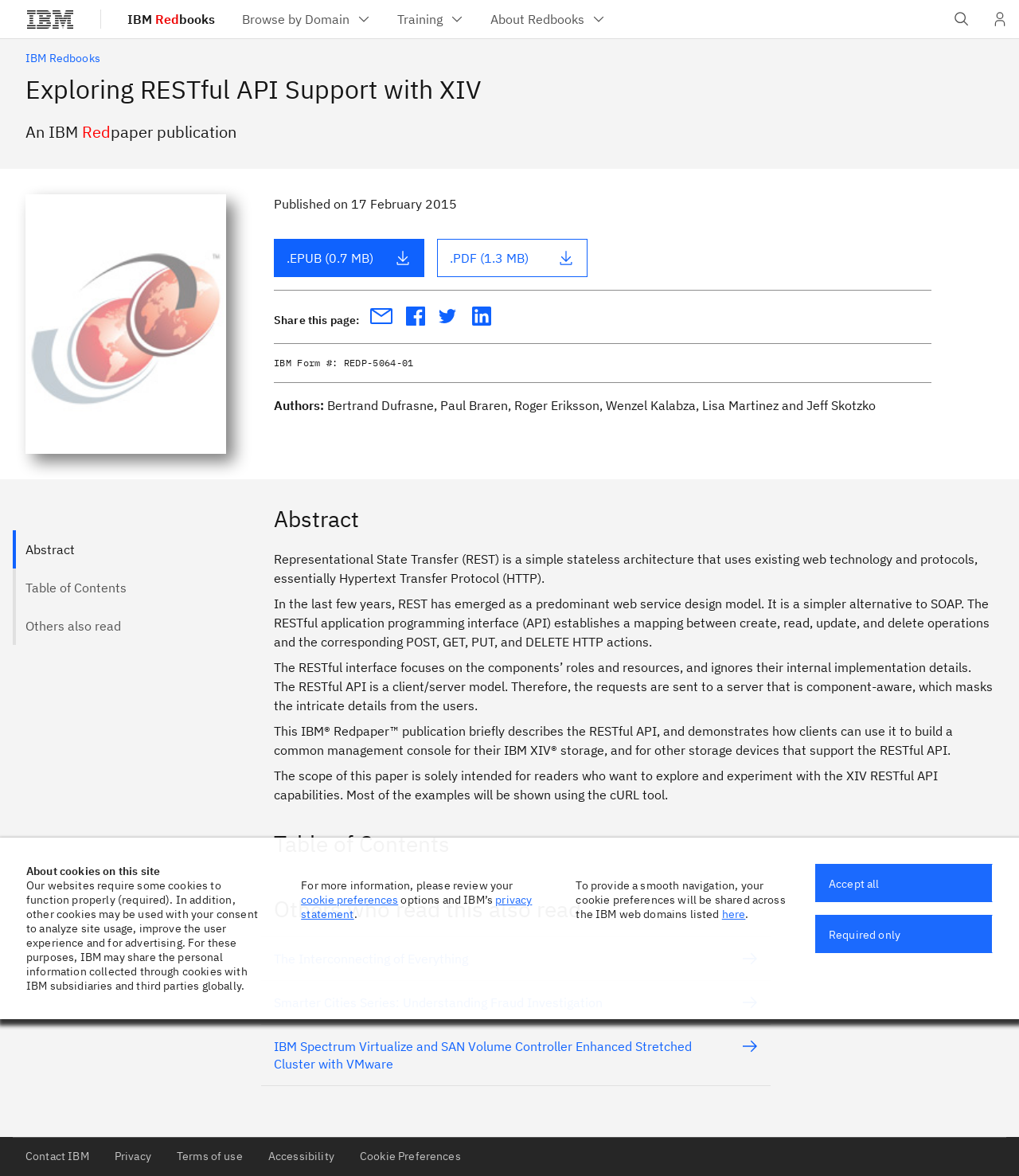Please identify the bounding box coordinates of the region to click in order to complete the given instruction: "View the abstract". The coordinates should be four float numbers between 0 and 1, i.e., [left, top, right, bottom].

[0.012, 0.451, 0.186, 0.483]